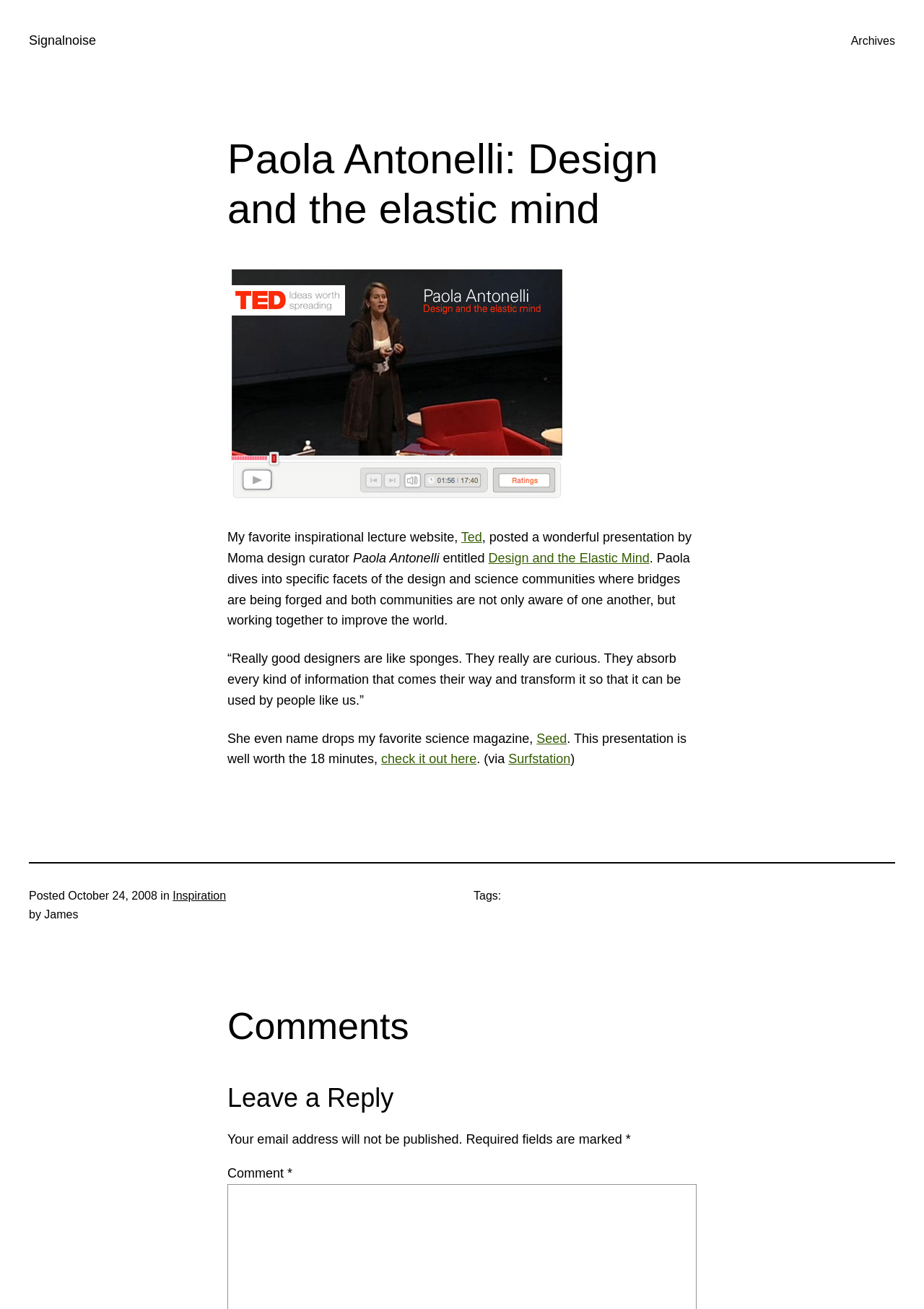Determine the bounding box coordinates for the HTML element described here: "Archives".

[0.921, 0.024, 0.969, 0.038]